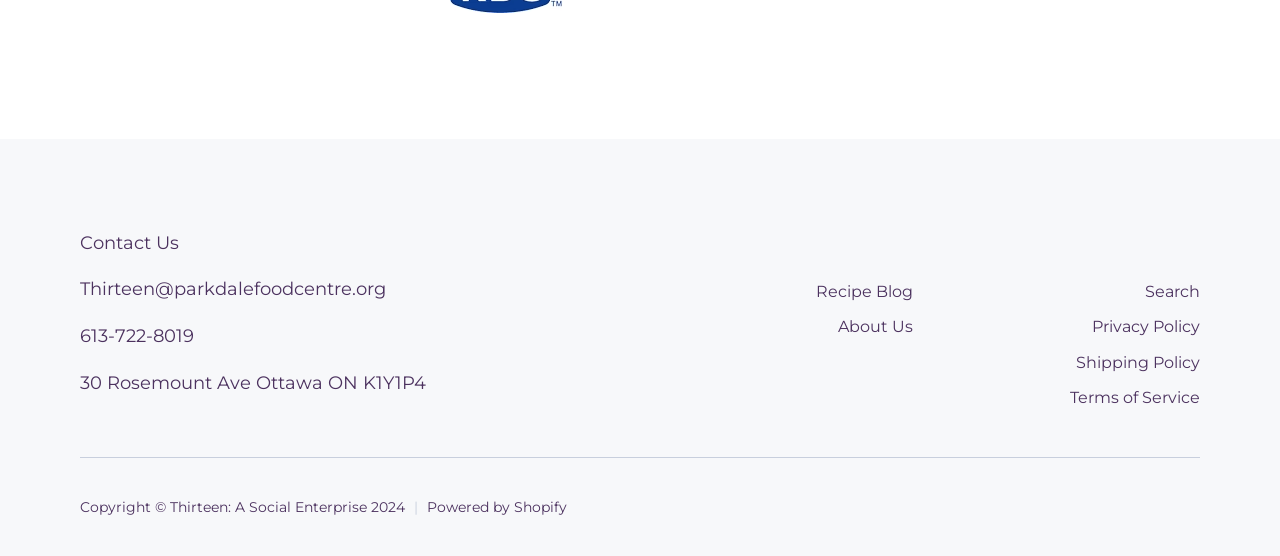Specify the bounding box coordinates of the area to click in order to follow the given instruction: "contact us."

[0.062, 0.416, 0.14, 0.456]